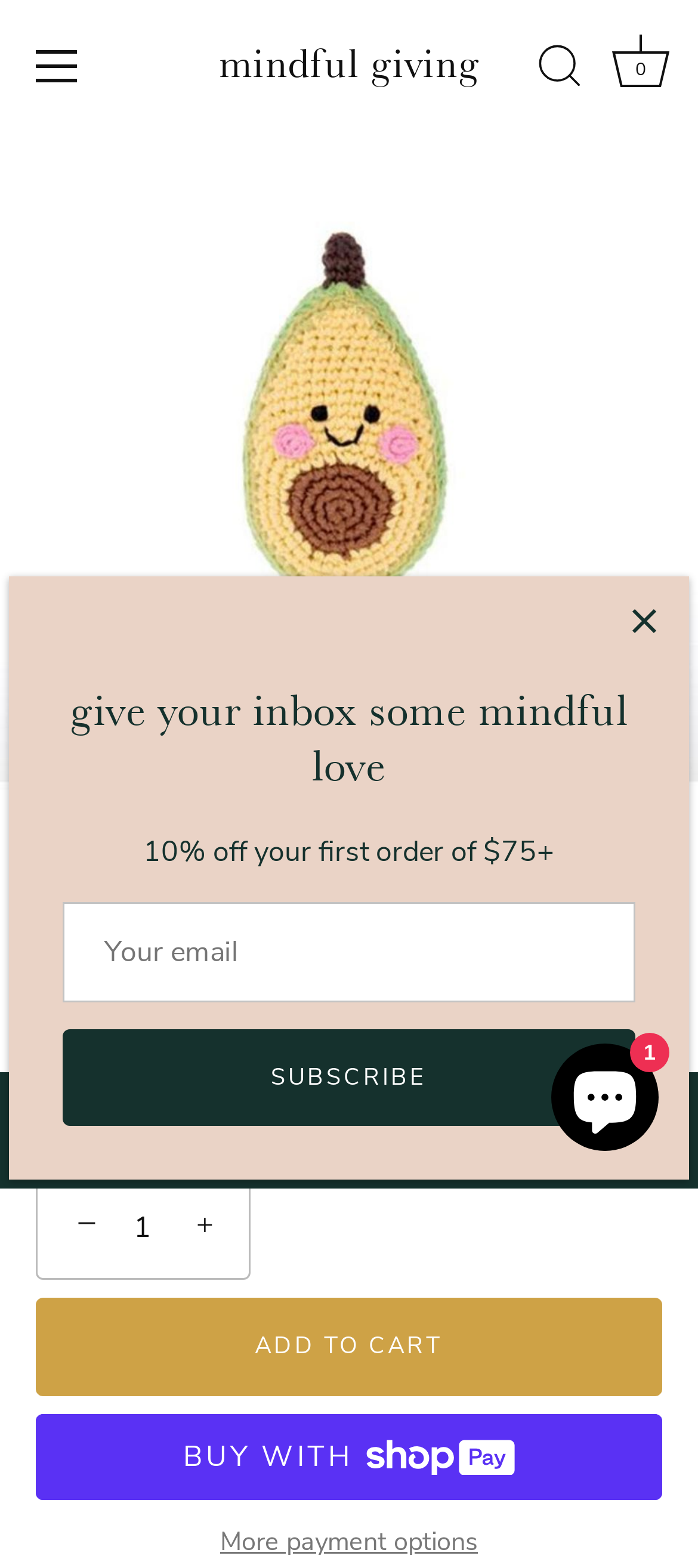Using the element description provided, determine the bounding box coordinates in the format (top-left x, top-left y, bottom-right x, bottom-right y). Ensure that all values are floating point numbers between 0 and 1. Element description: mindful giving

[0.308, 0.023, 0.692, 0.06]